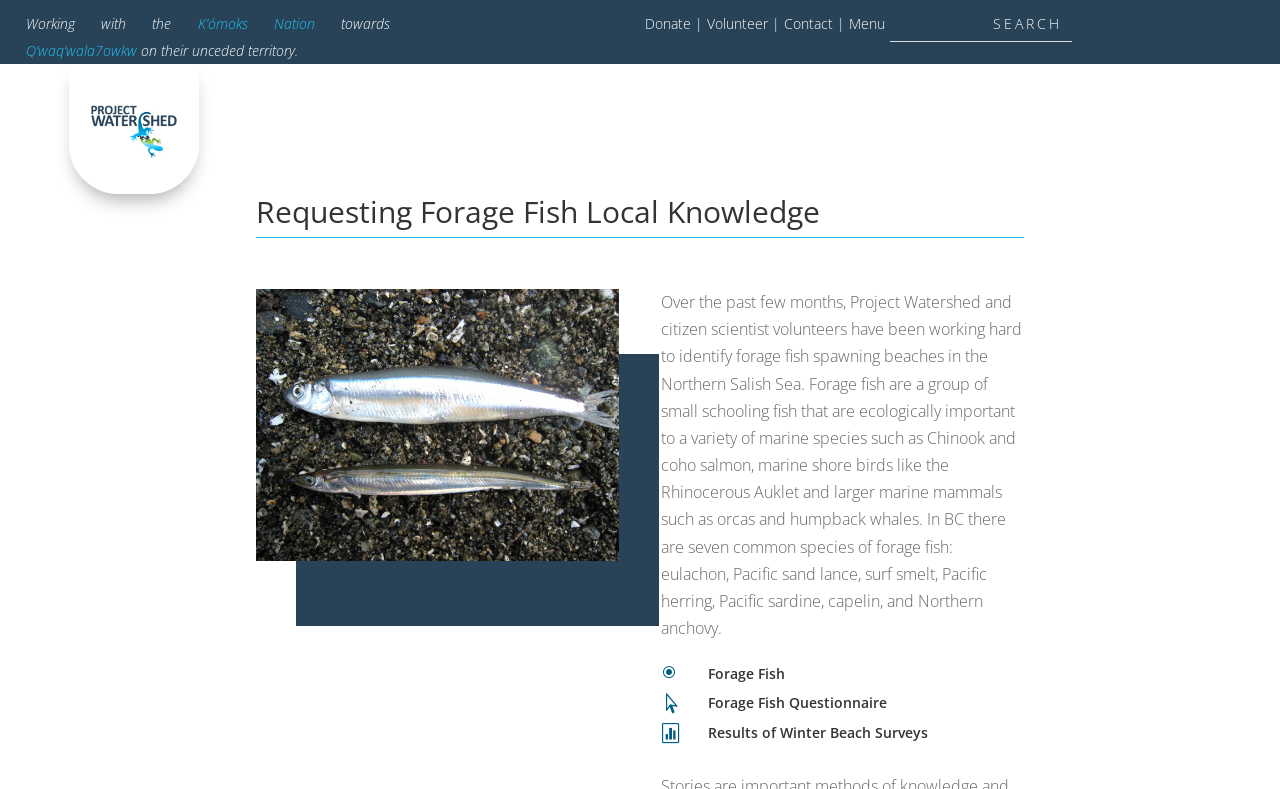What is the purpose of the forage fish questionnaire?
Answer the question with detailed information derived from the image.

Although there is a heading element 'Forage Fish Questionnaire', the purpose of the questionnaire is not explicitly stated on the webpage. Therefore, I cannot provide a specific answer.